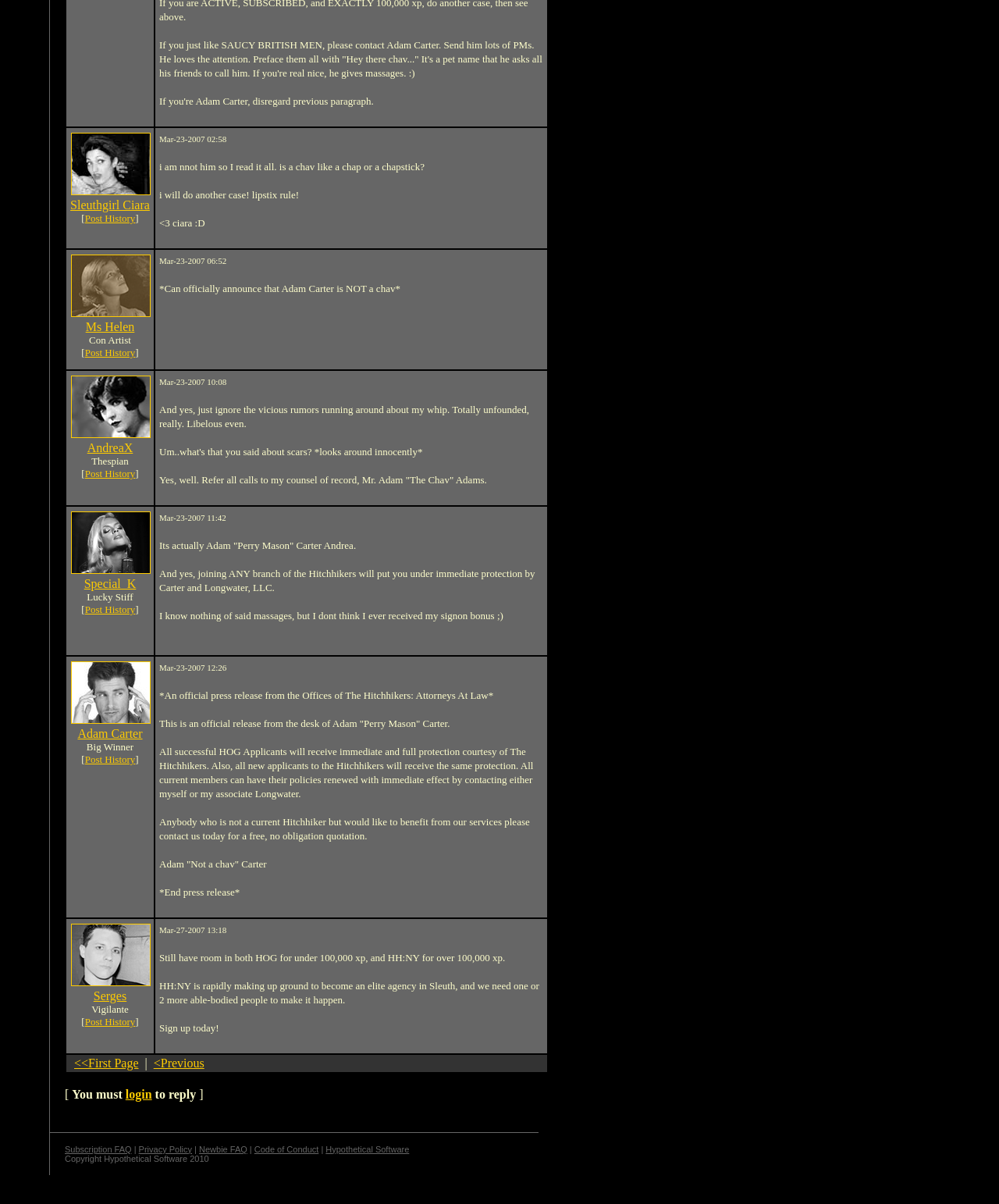What is the role of Serges in the agency?
Offer a detailed and exhaustive answer to the question.

I found the LayoutTableCell element that contains the user name 'Serges' and then looked for the adjacent element that contains the role, which is 'Vigilante'.